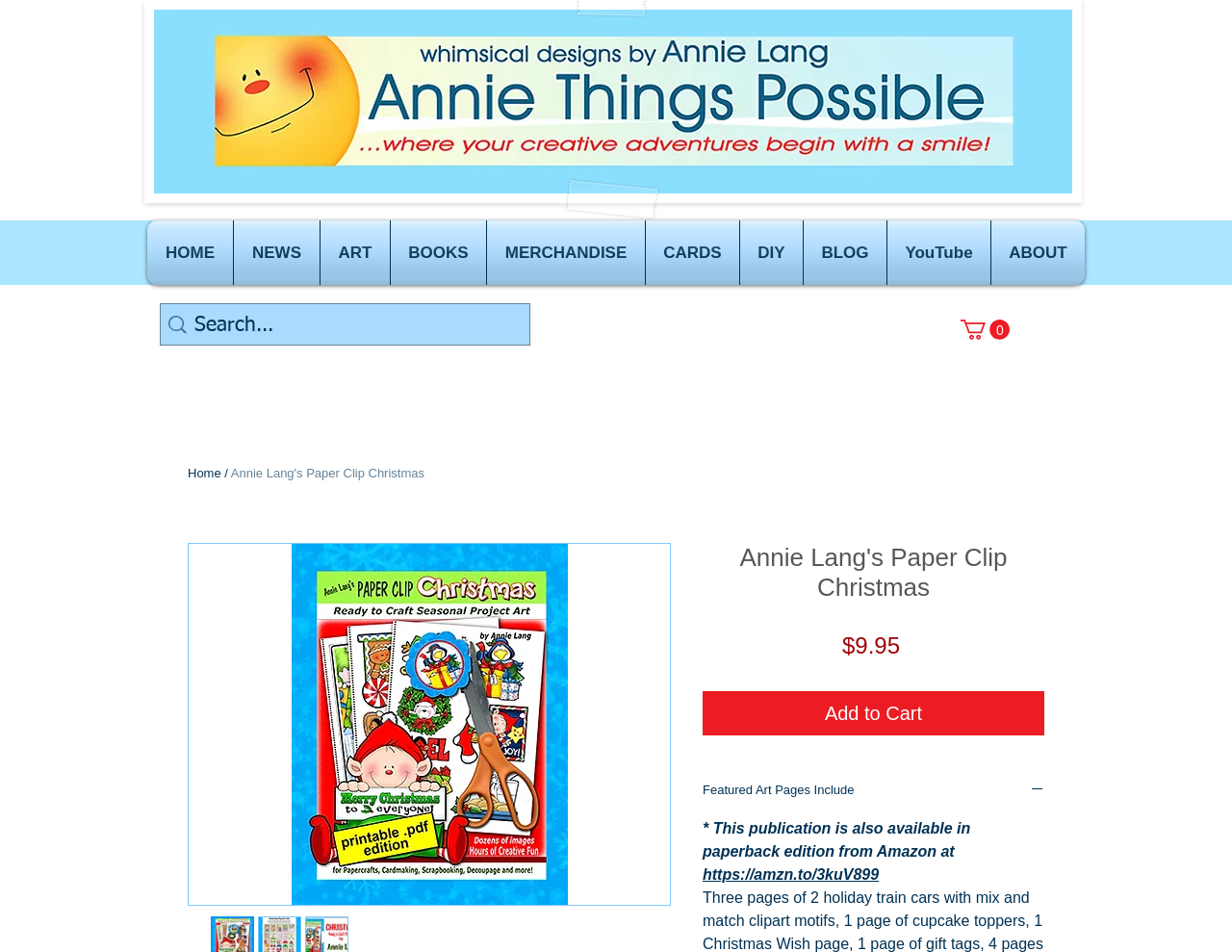Identify the bounding box of the UI element described as follows: "Add to Cart". Provide the coordinates as four float numbers in the range of 0 to 1 [left, top, right, bottom].

[0.57, 0.726, 0.848, 0.772]